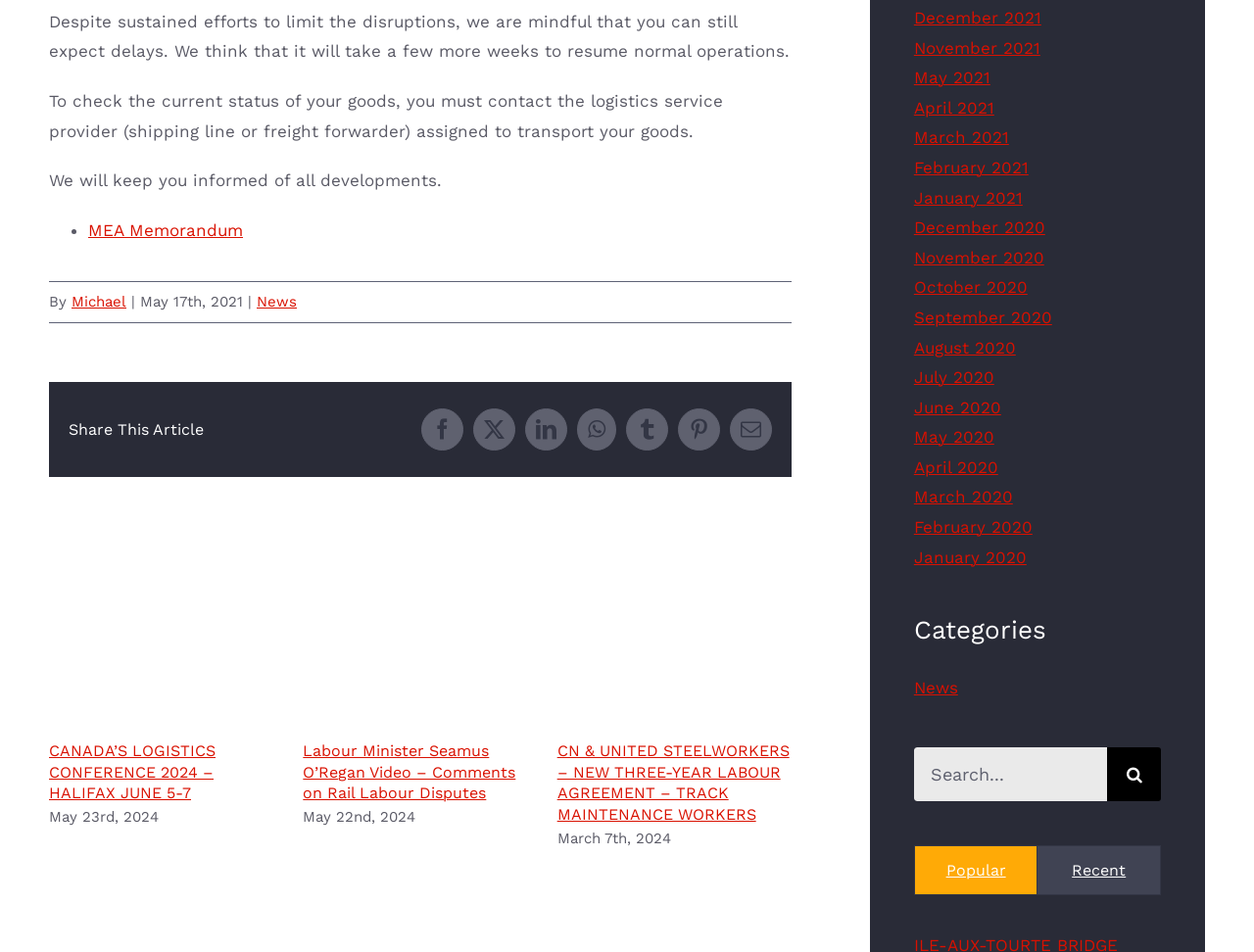Find the bounding box coordinates of the element I should click to carry out the following instruction: "Search for something".

None